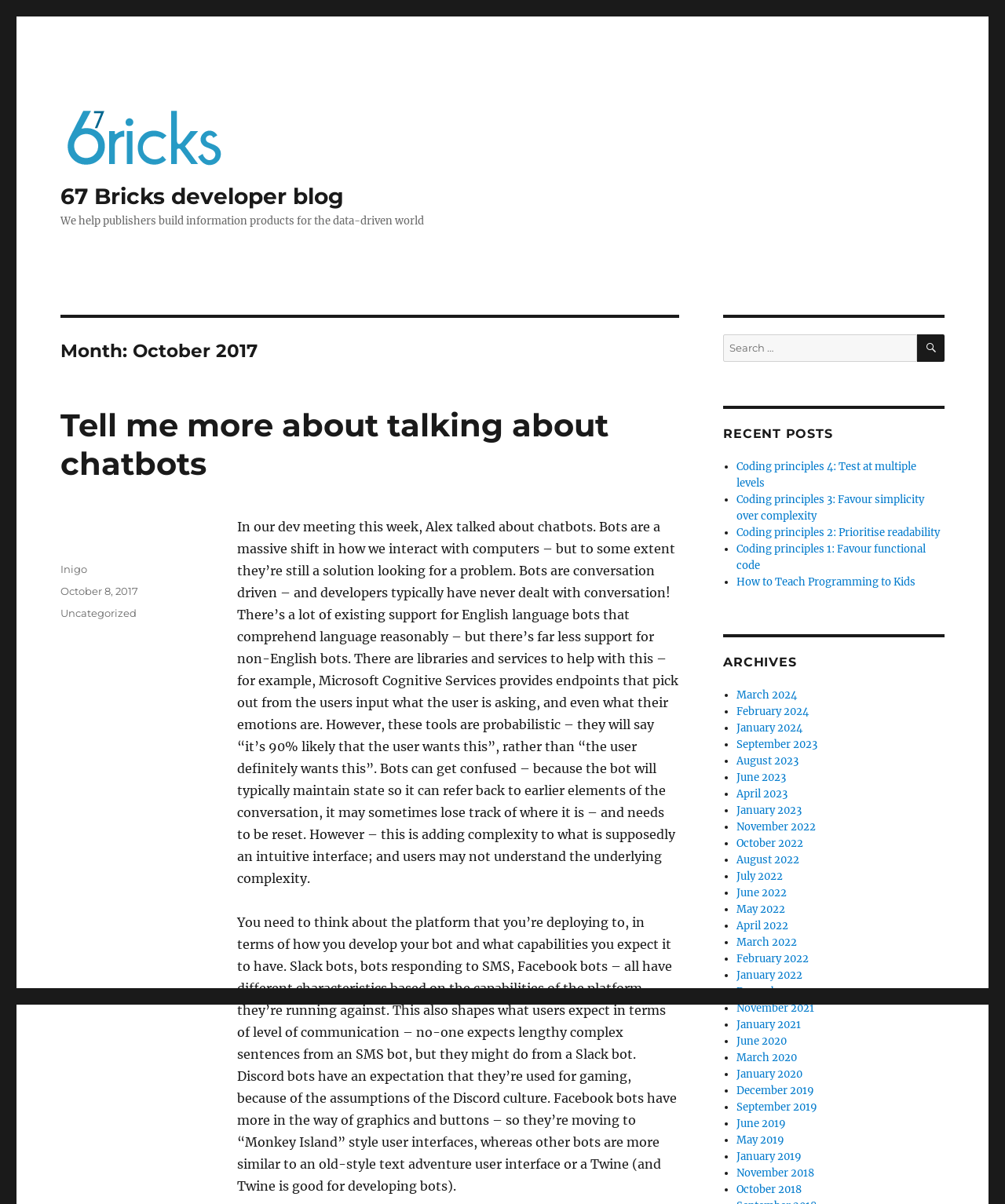Please identify the primary heading on the webpage and return its text.

Month: October 2017